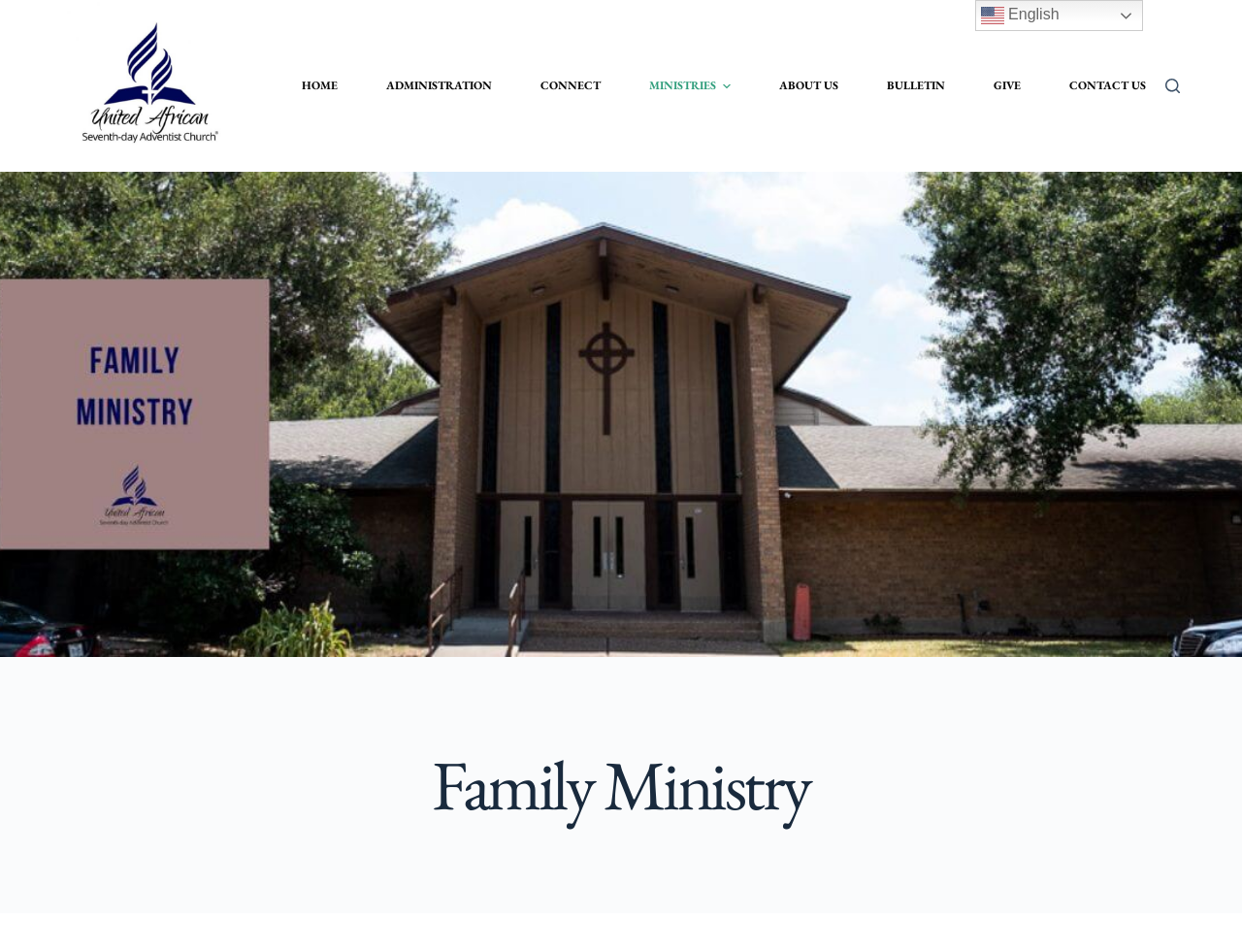Given the element description "About Us" in the screenshot, predict the bounding box coordinates of that UI element.

[0.608, 0.0, 0.695, 0.18]